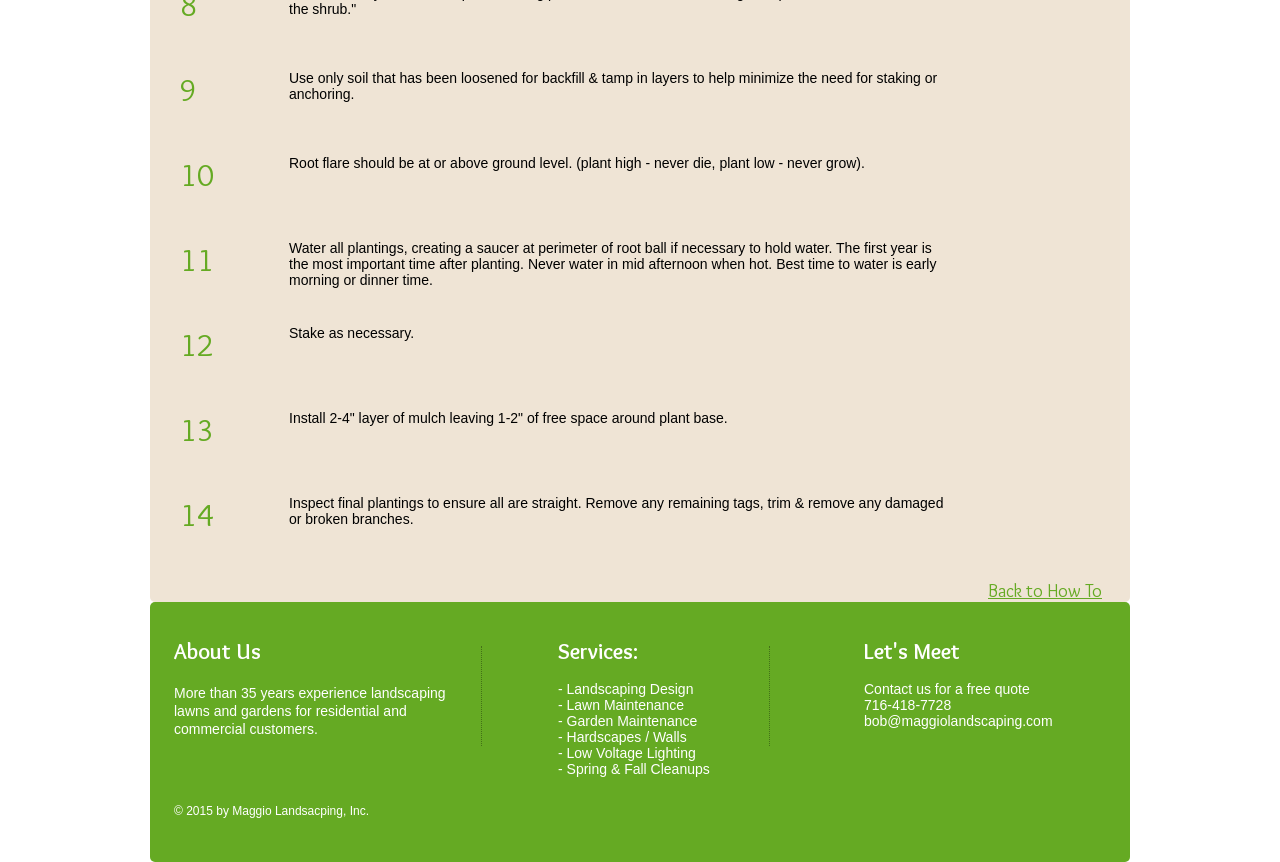What is the recommended way to backfill?
Answer the question with a thorough and detailed explanation.

According to the webpage, the recommended way to backfill is to use only soil that has been loosened and to tamp it in layers, which helps minimize the need for staking or anchoring.